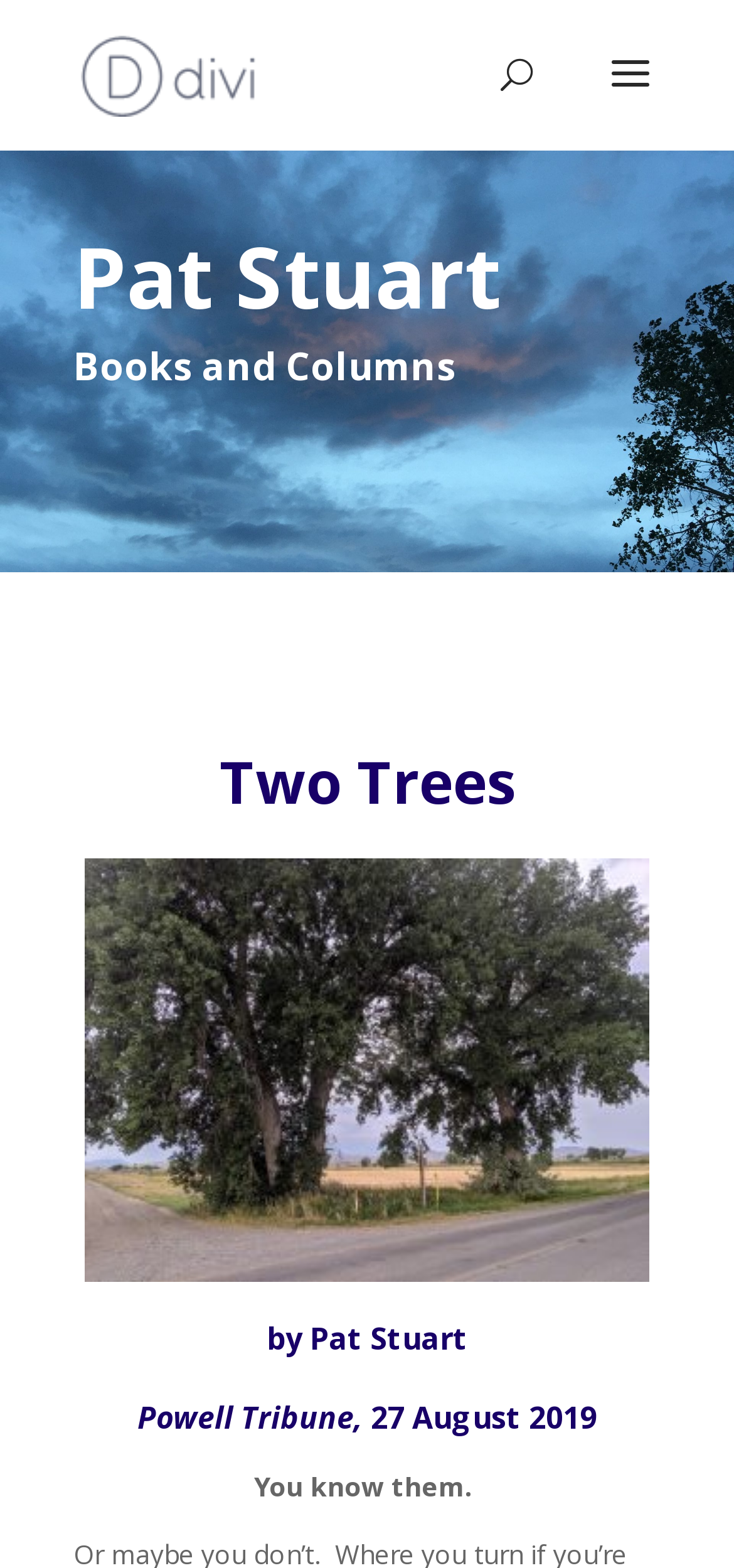Give a one-word or phrase response to the following question: What is the section of the webpage that lists the author's other works?

Books and Columns